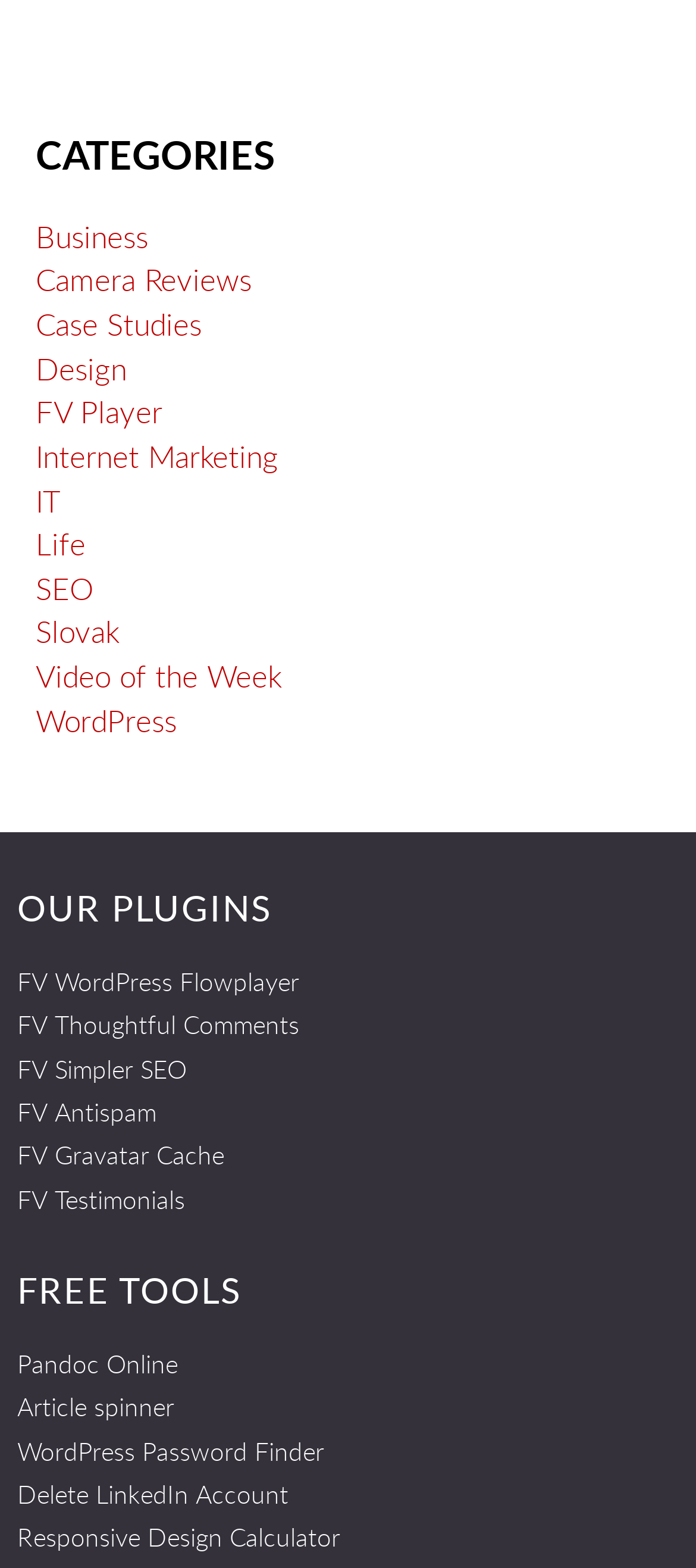Locate the bounding box coordinates of the element that should be clicked to fulfill the instruction: "Explore Responsive Design Calculator tool".

[0.025, 0.969, 0.489, 0.991]